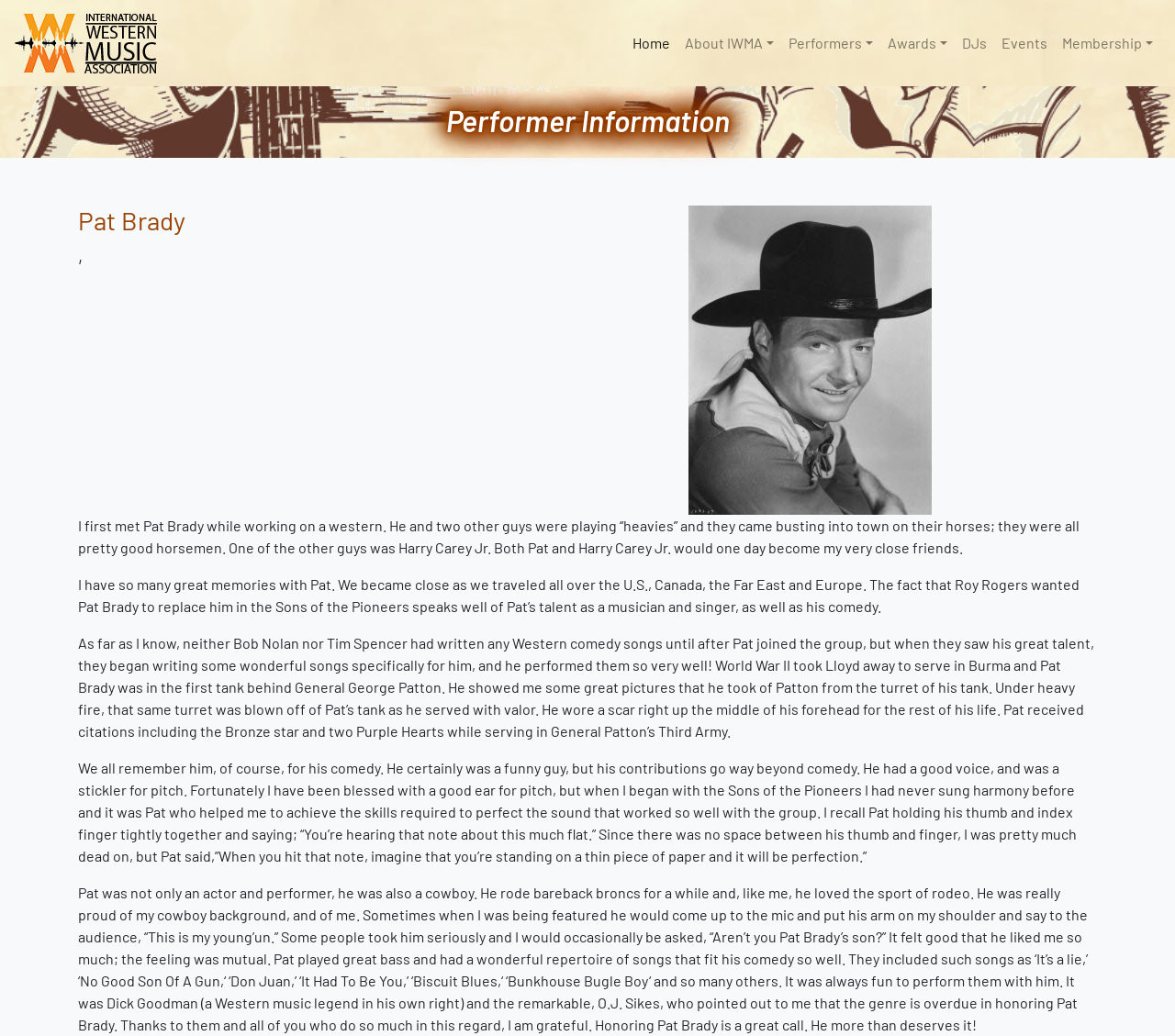What is the name of the general mentioned in the text?
Make sure to answer the question with a detailed and comprehensive explanation.

The name of the general can be found in the StaticText element with the text 'He showed me some great pictures that he took of Patton from the turret of his tank.' This text mentions General George Patton.